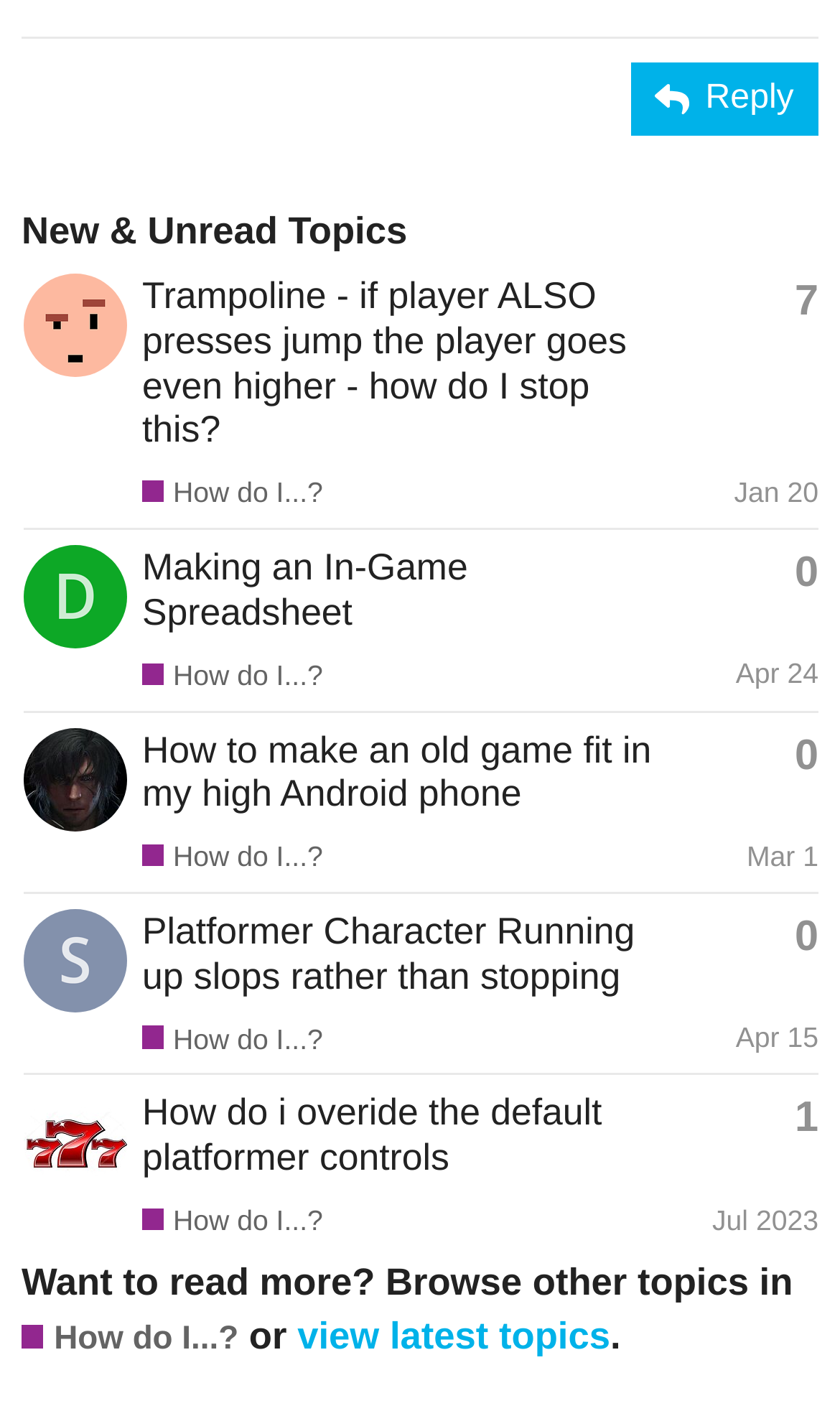Find the bounding box coordinates of the element to click in order to complete this instruction: "Browse other topics in 'How do I...?'". The bounding box coordinates must be four float numbers between 0 and 1, denoted as [left, top, right, bottom].

[0.026, 0.932, 0.284, 0.965]